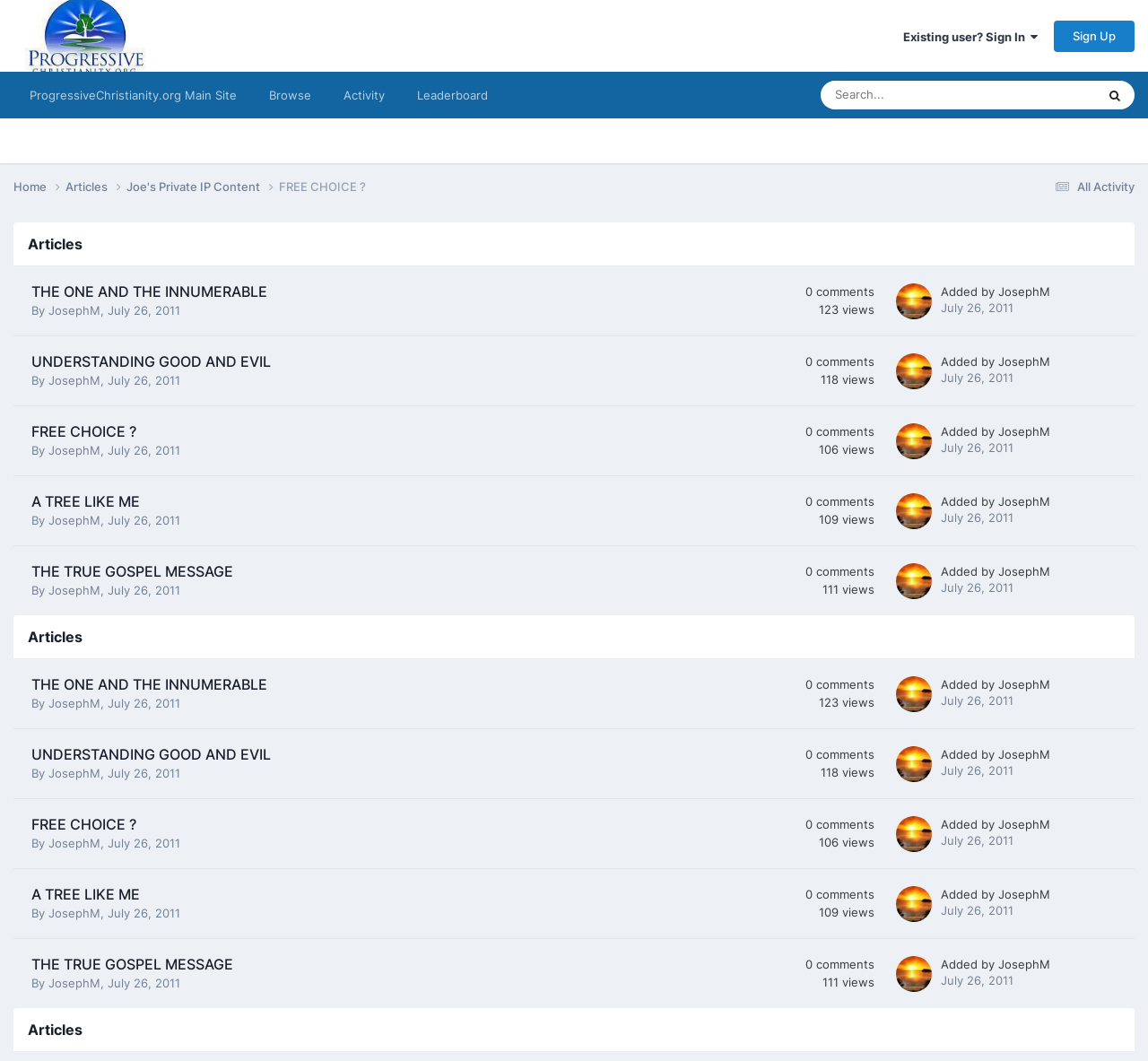Identify the bounding box coordinates of the element to click to follow this instruction: 'Go to ProgressiveChristianity.org Main Site'. Ensure the coordinates are four float values between 0 and 1, provided as [left, top, right, bottom].

[0.012, 0.068, 0.22, 0.112]